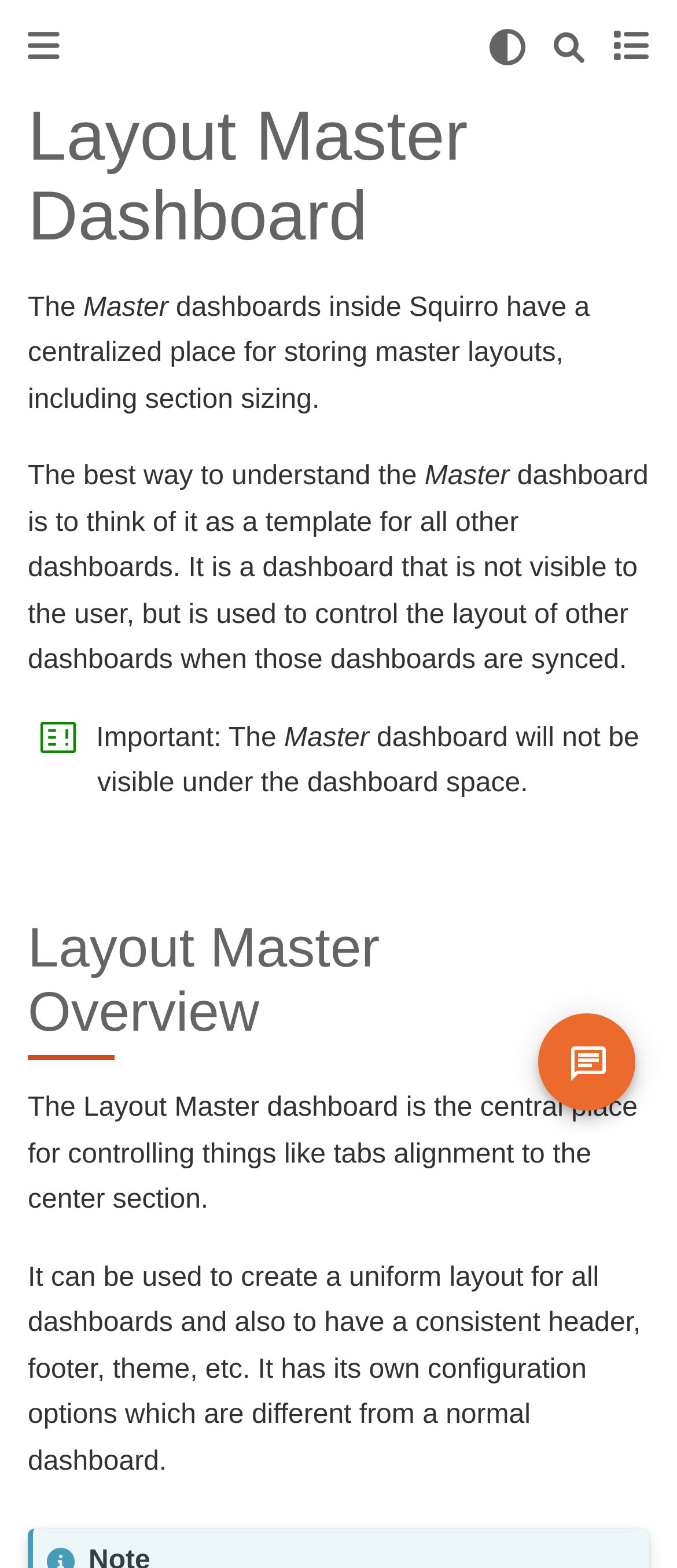What can be controlled using the Layout Master dashboard?
Can you give a detailed and elaborate answer to the question?

The Layout Master dashboard is used to control things like tabs alignment to the center section, and it can also be used to have a consistent header, footer, theme, etc. across all dashboards.